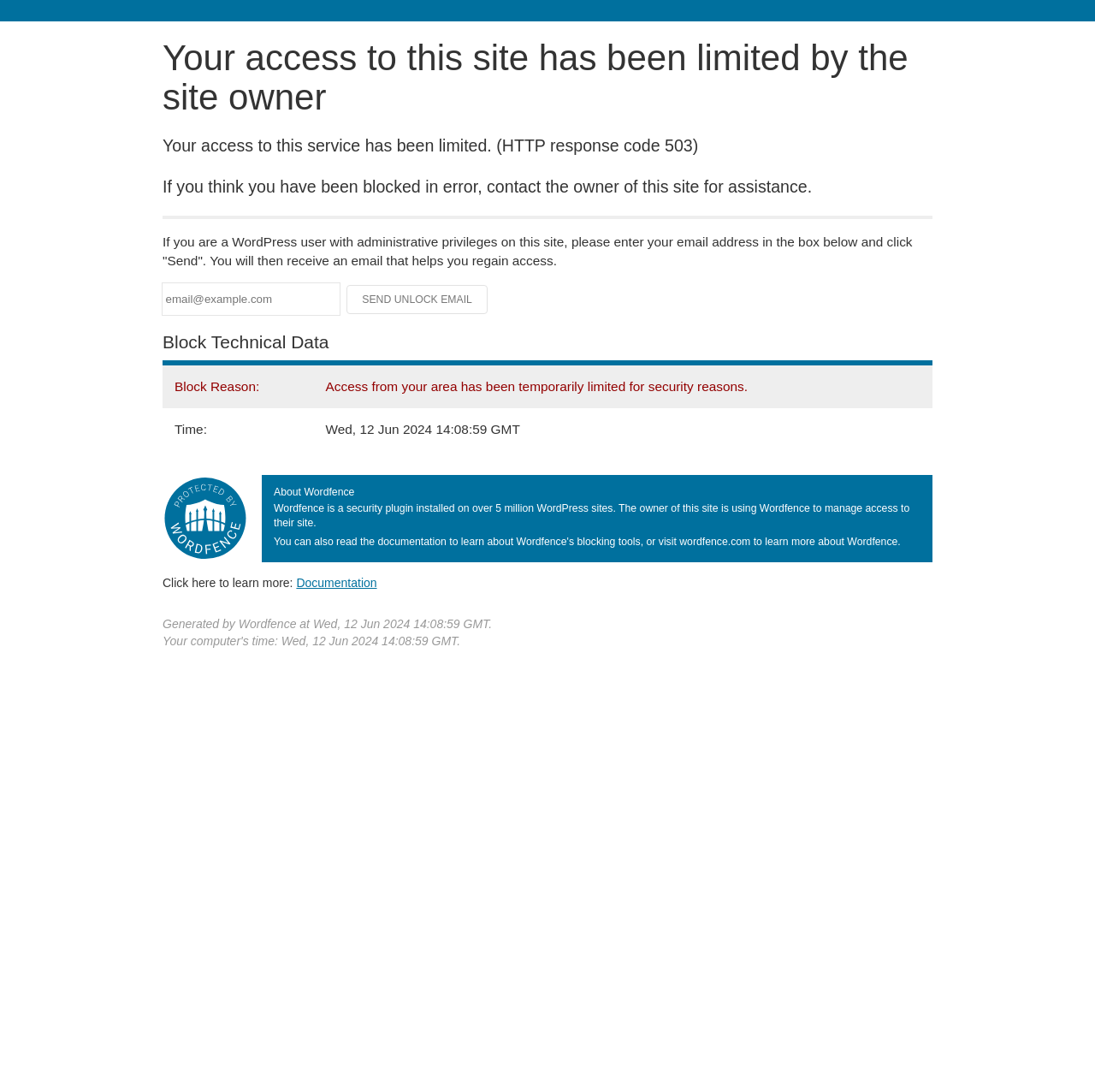Please determine the headline of the webpage and provide its content.

Your access to this site has been limited by the site owner